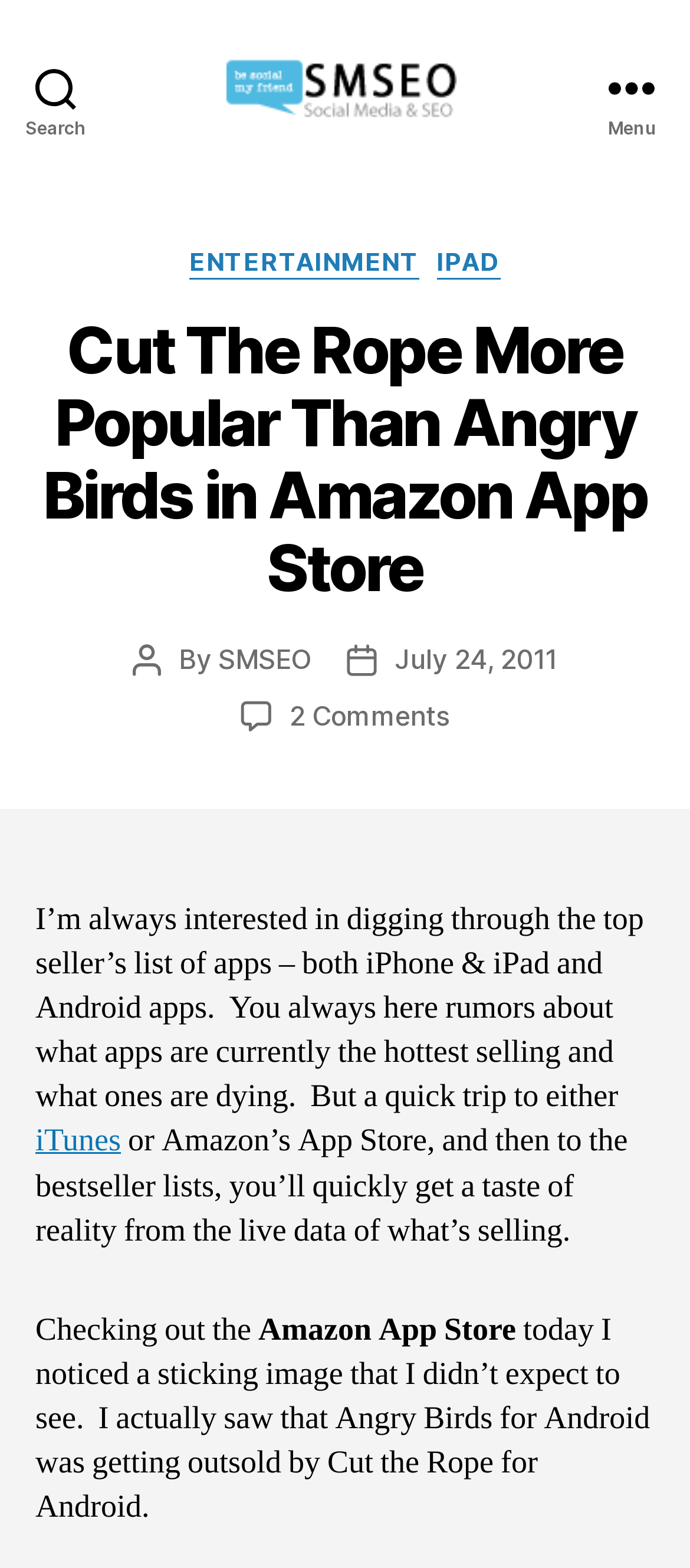What type of devices are mentioned in the article?
Provide a detailed and extensive answer to the question.

I found the answer by reading the article content, specifically the sentence 'I’m always interested in digging through the top seller’s list of apps – both iPhone & iPad and Android apps.'